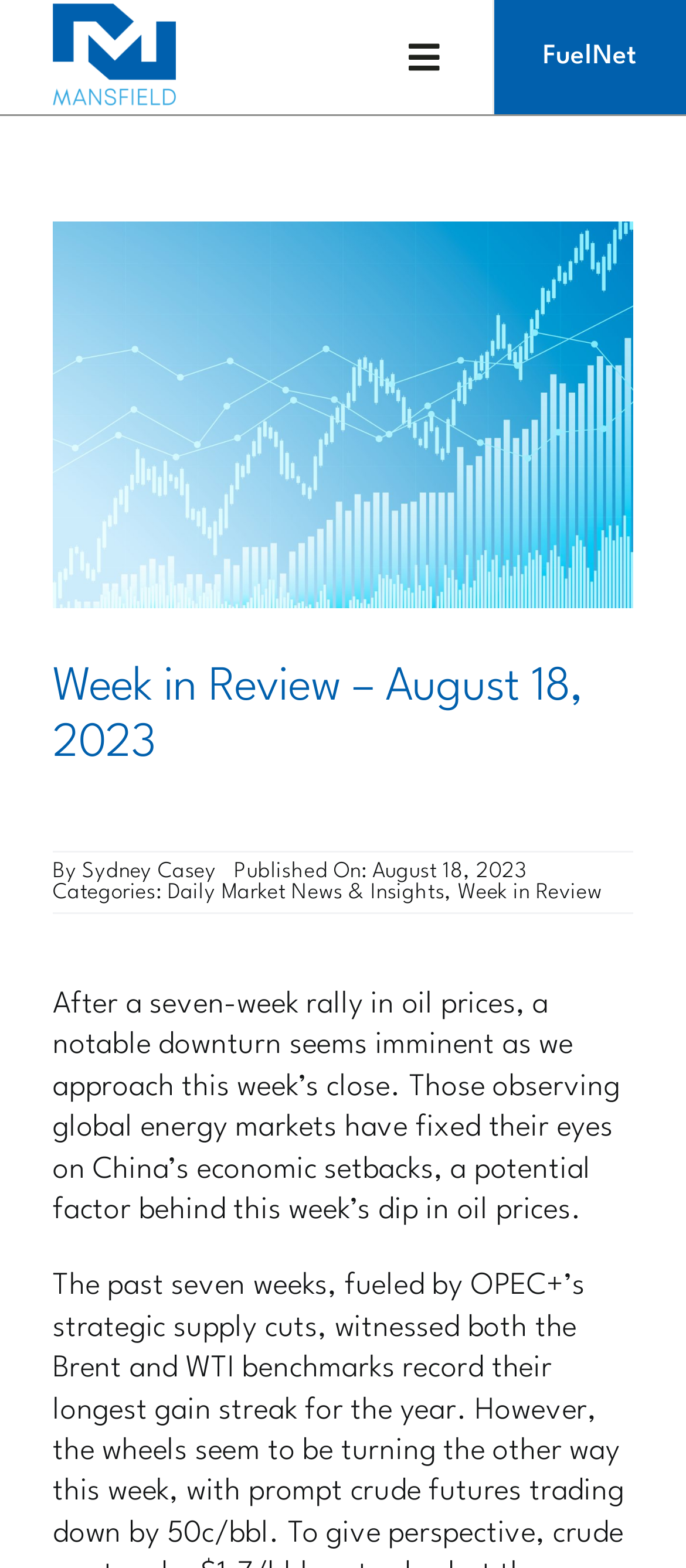Identify the bounding box coordinates of the element that should be clicked to fulfill this task: "View Daily Market News & Insights category". The coordinates should be provided as four float numbers between 0 and 1, i.e., [left, top, right, bottom].

[0.244, 0.563, 0.648, 0.576]